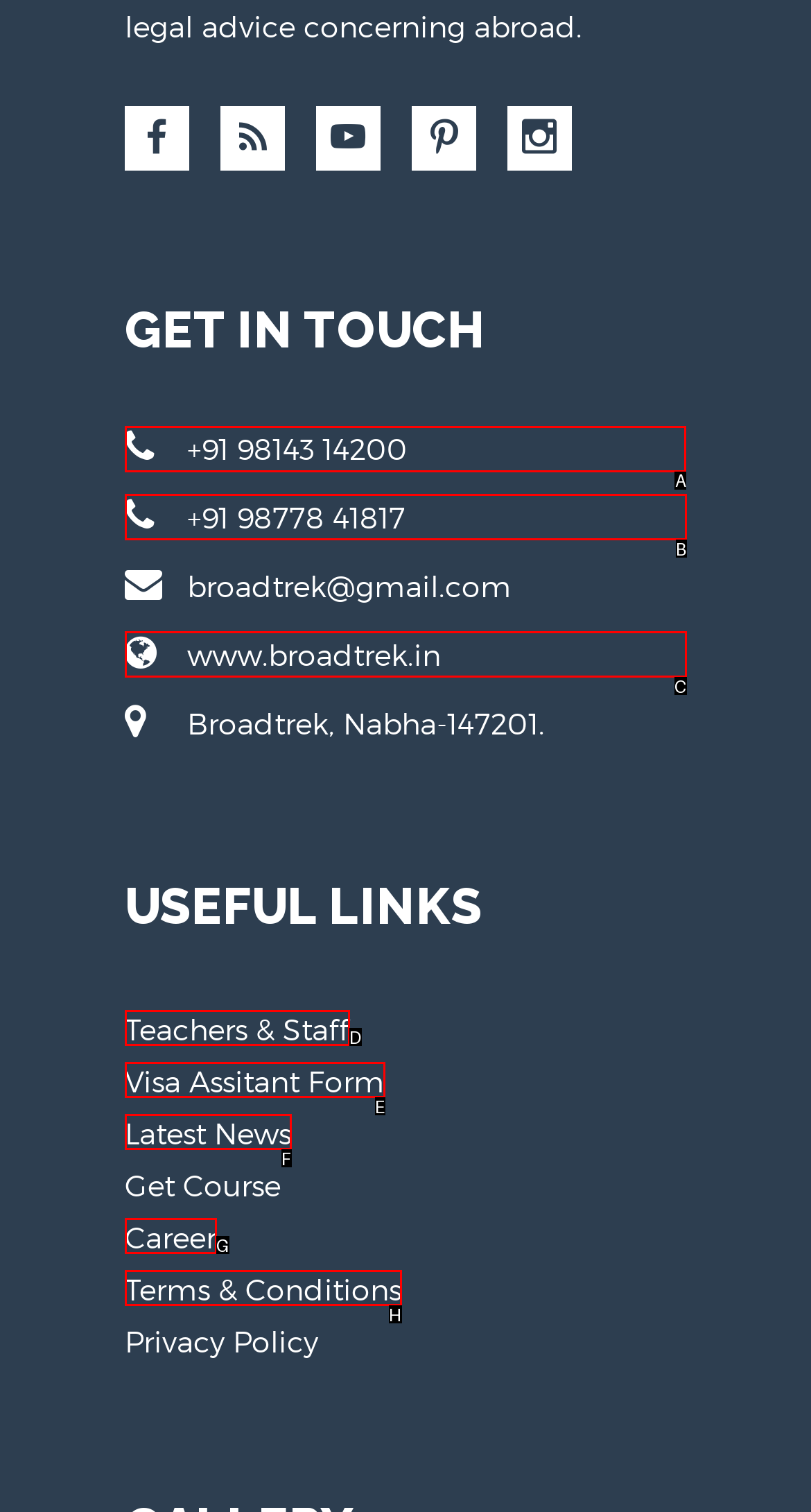Indicate the HTML element that should be clicked to perform the task: Click the phone number +91 98143 14200 Reply with the letter corresponding to the chosen option.

A